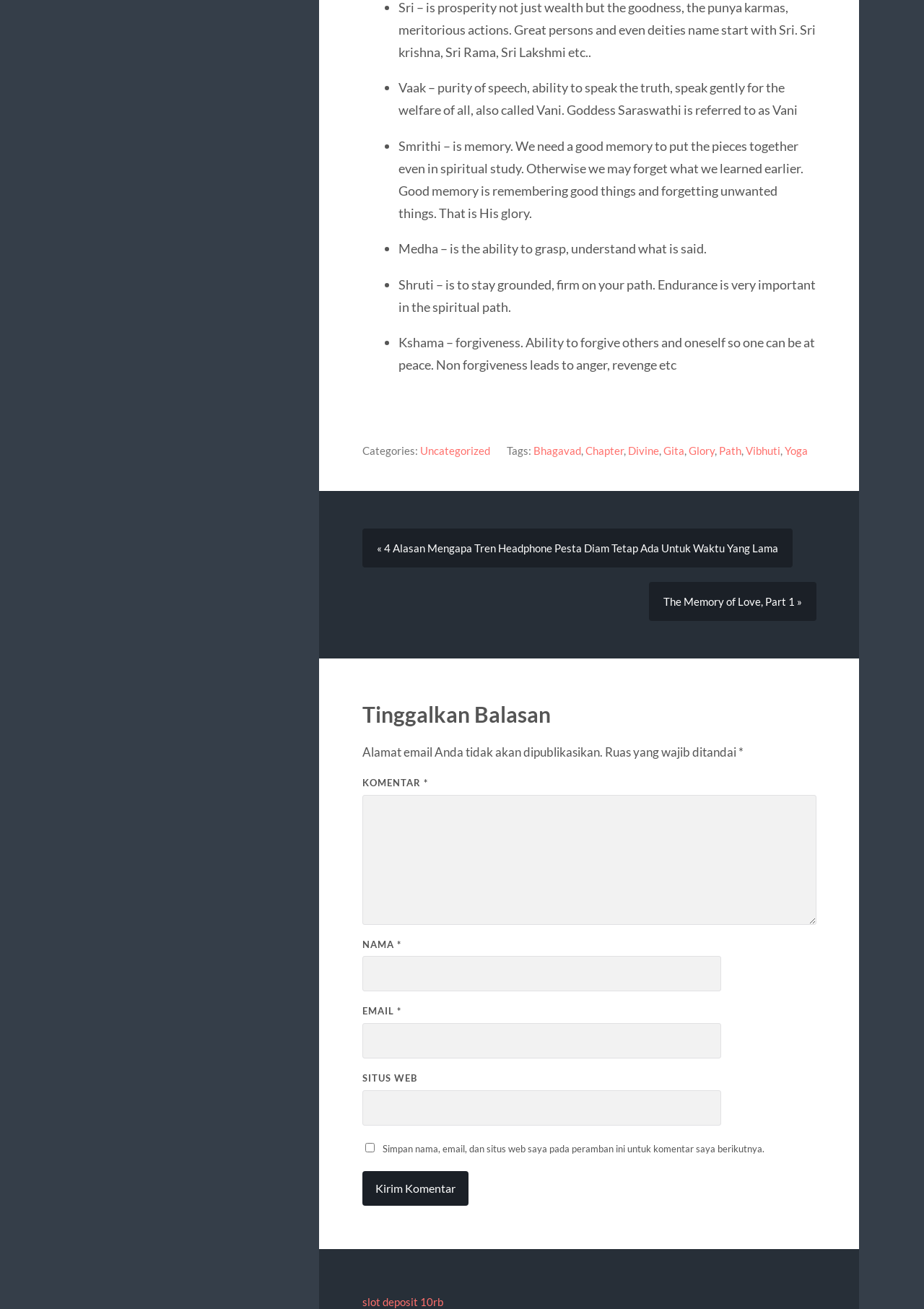Determine the bounding box coordinates of the clickable element to complete this instruction: "Click the 'Kirim Komentar' button". Provide the coordinates in the format of four float numbers between 0 and 1, [left, top, right, bottom].

[0.392, 0.895, 0.507, 0.921]